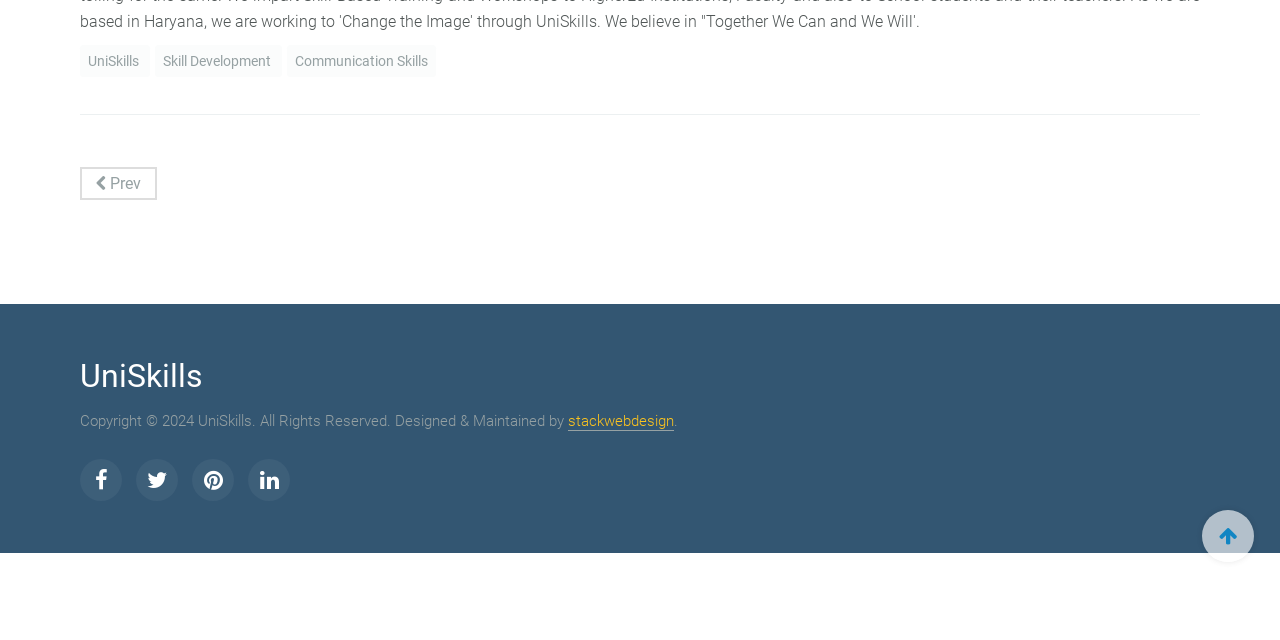Provide the bounding box for the UI element matching this description: "title="Back to Top"".

[0.939, 0.797, 0.98, 0.878]